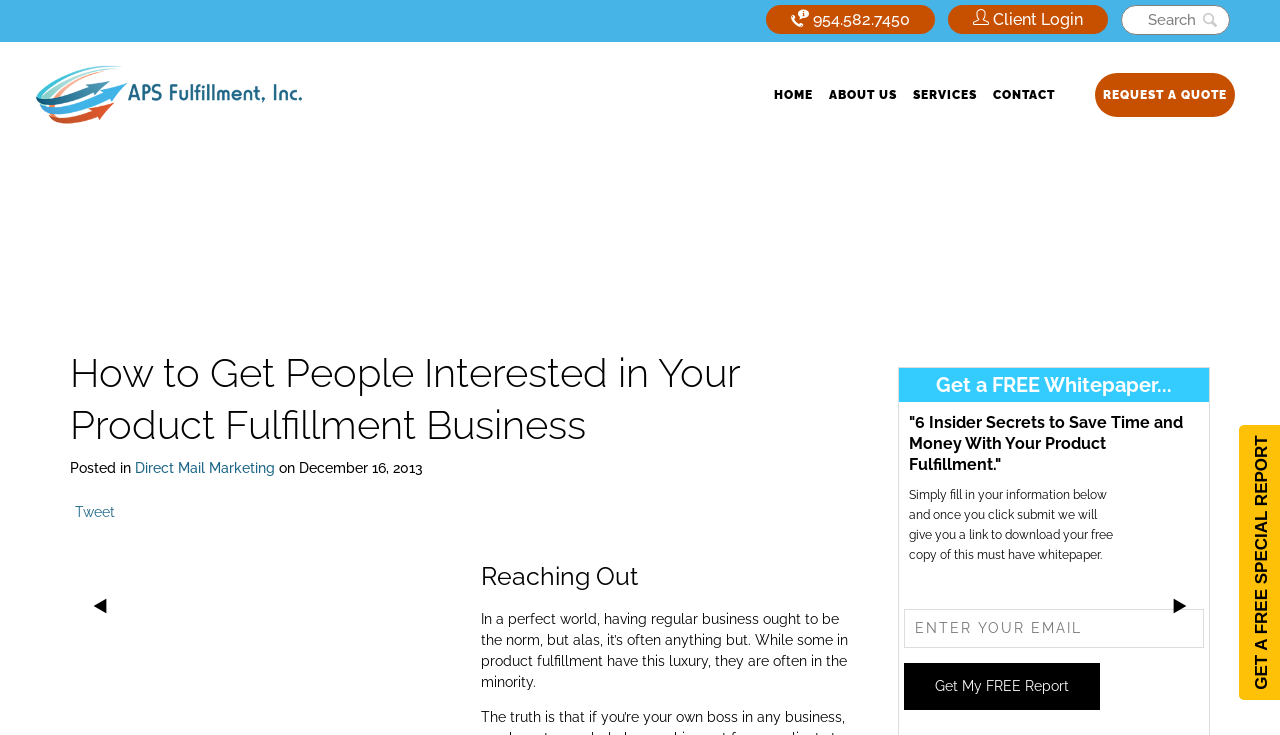What is the topic of the article posted on December 16, 2013?
Using the image as a reference, give an elaborate response to the question.

The webpage mentions an article posted on December 16, 2013, and the topic of this article is 'Direct Mail Marketing', as indicated by the link 'Direct Mail Marketing' next to the posting date.